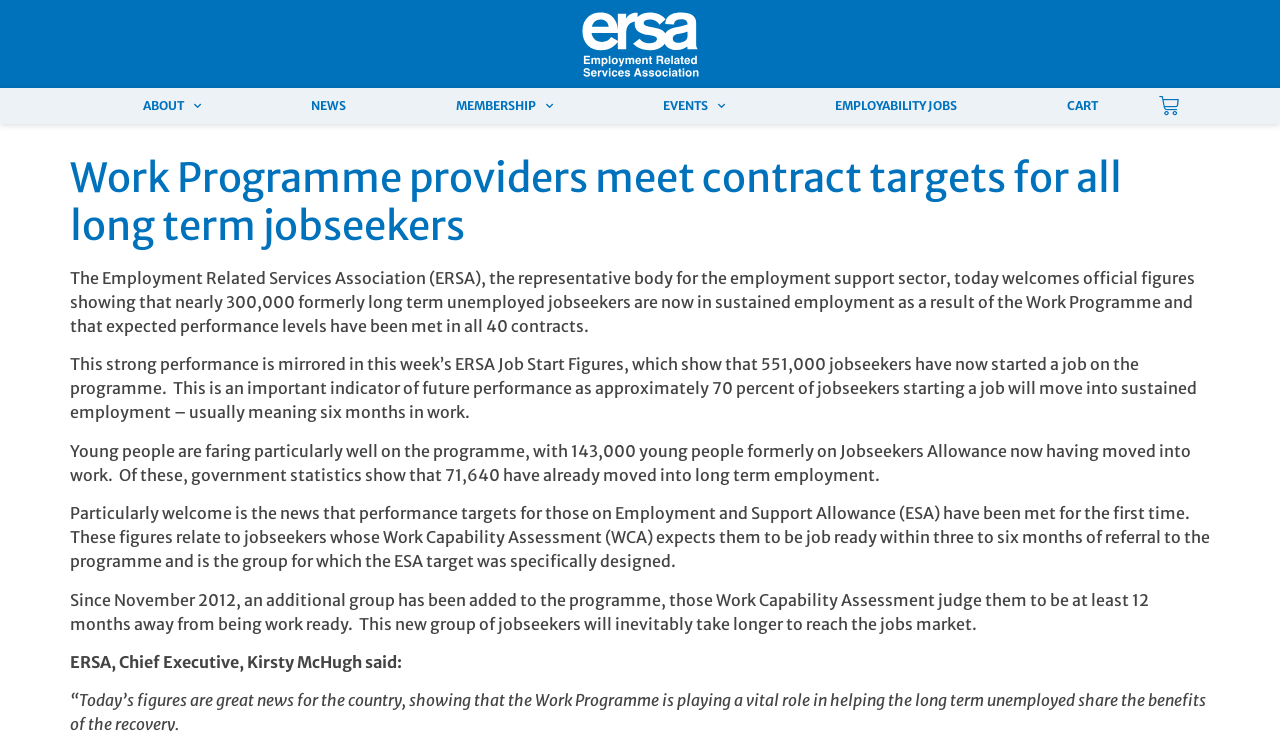What is the target group for which the ESA target was specifically designed?
Using the image, answer in one word or phrase.

Jobseekers whose Work Capability Assessment expects them to be job ready within three to six months